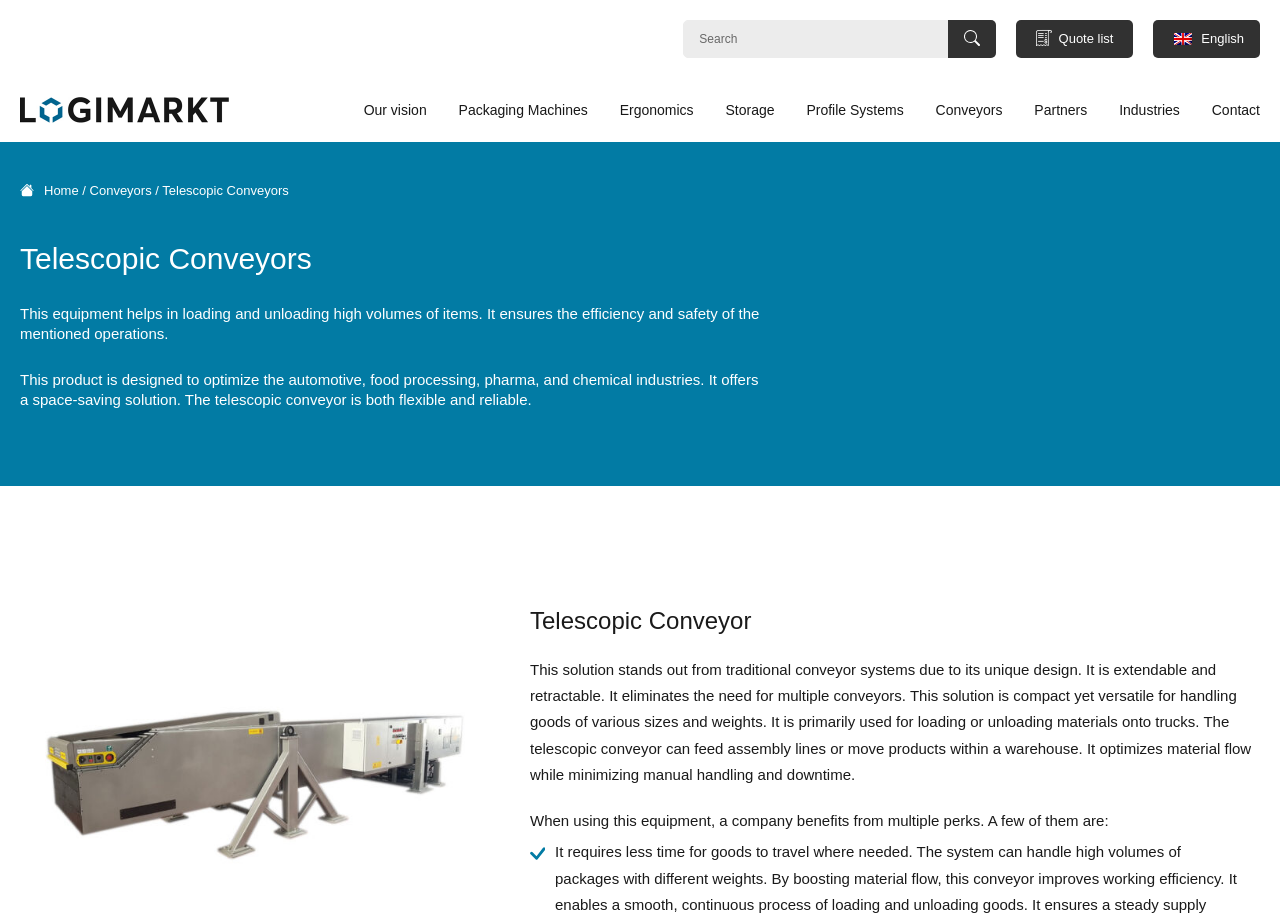Use a single word or phrase to respond to the question:
What is the primary use of Telescopic Conveyors?

Loading or unloading materials onto trucks